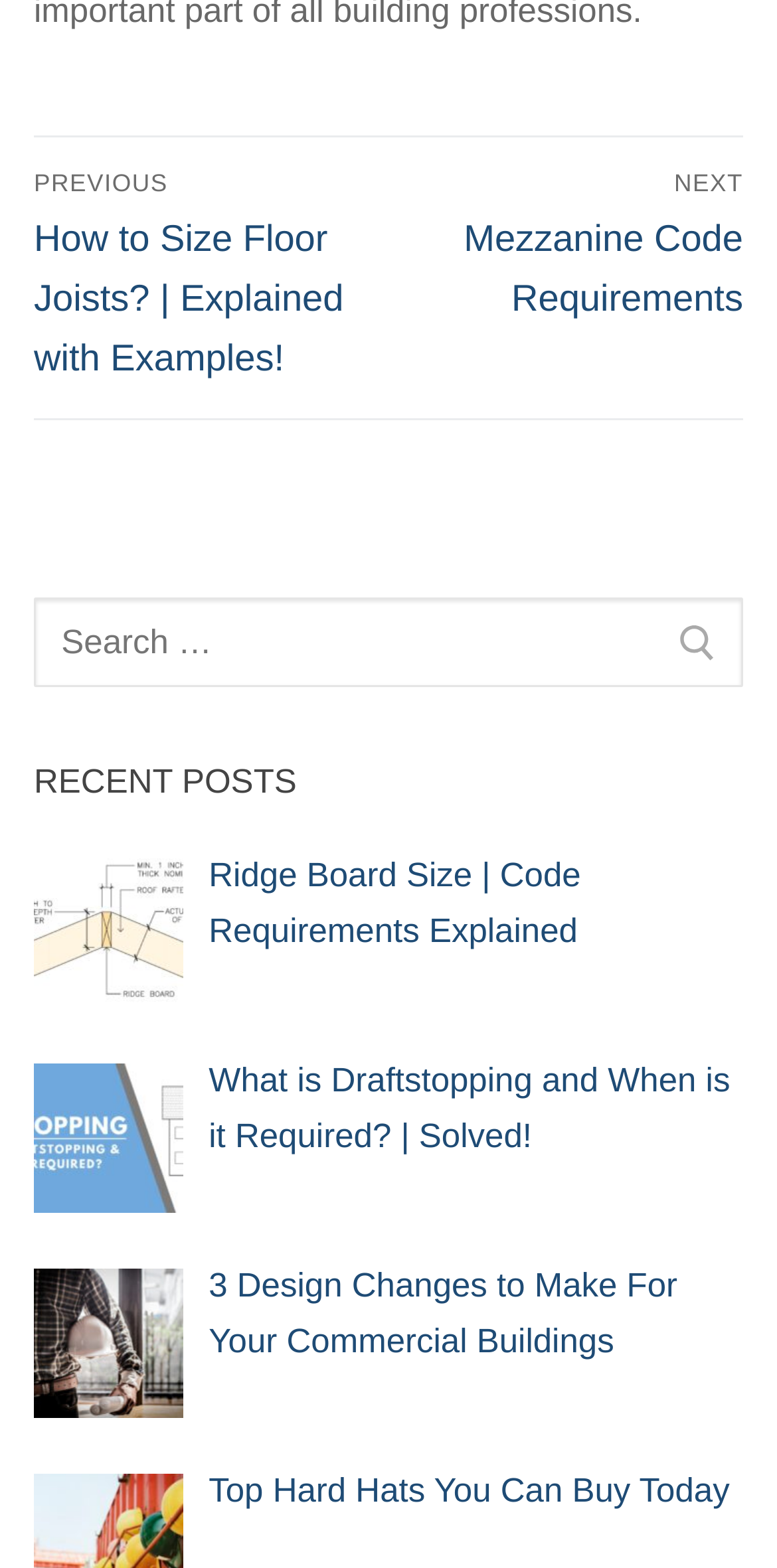Please give a concise answer to this question using a single word or phrase: 
How many images are shown on the recent posts section?

4